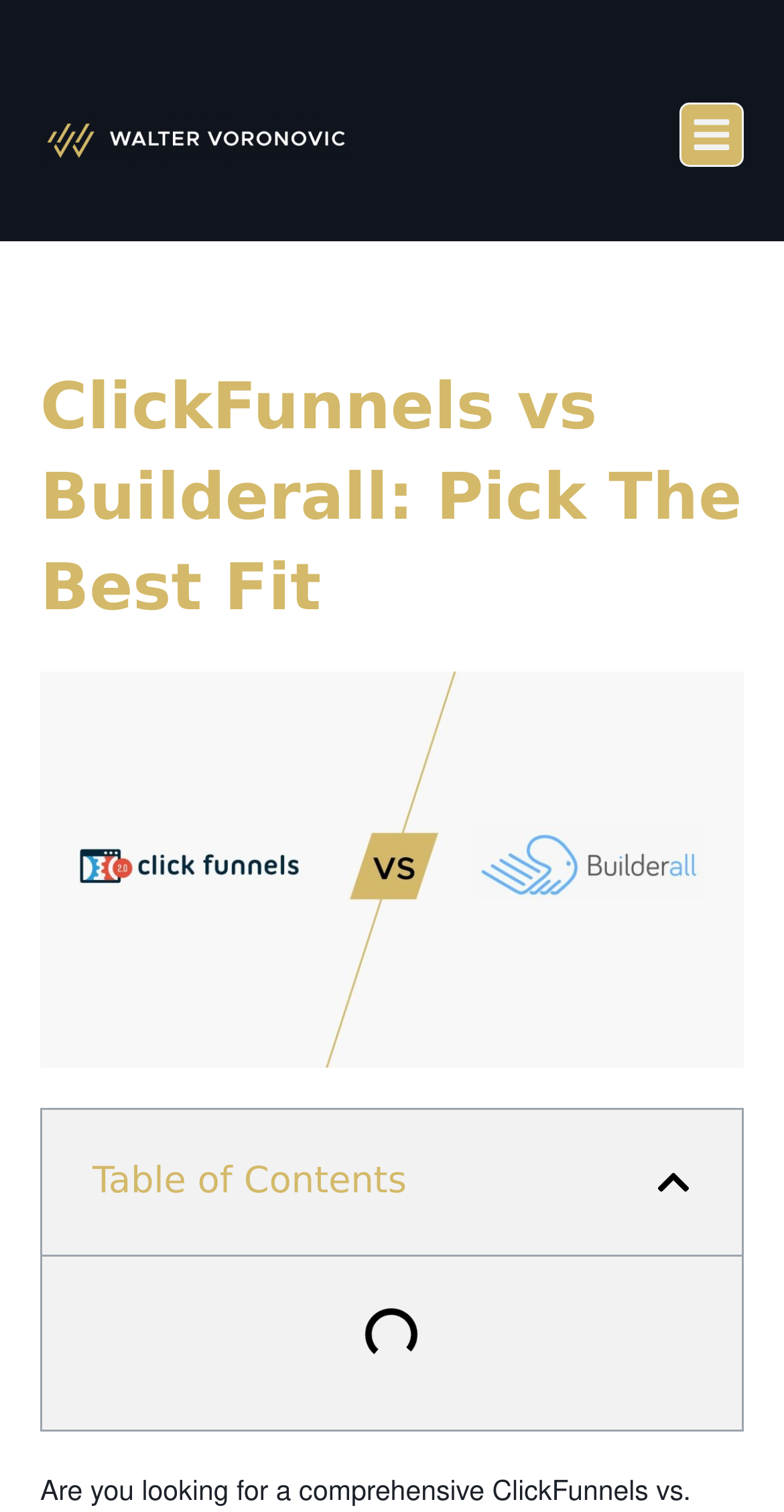Provide a single word or phrase to answer the given question: 
What is the logo of the website?

waltervoronovic.com logo